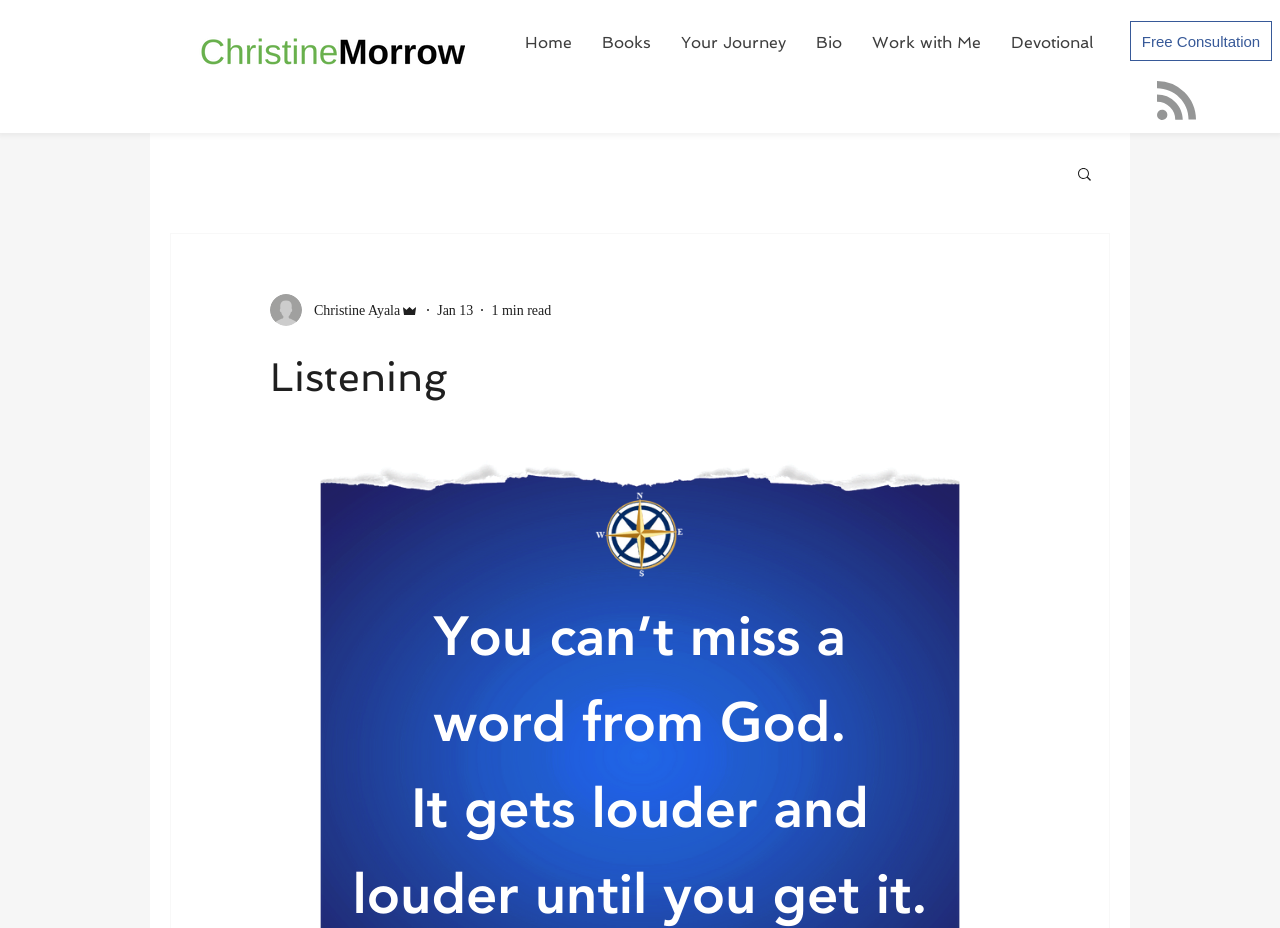For the following element description, predict the bounding box coordinates in the format (top-left x, top-left y, bottom-right x, bottom-right y). All values should be floating point numbers between 0 and 1. Description: Home

[0.398, 0.014, 0.459, 0.078]